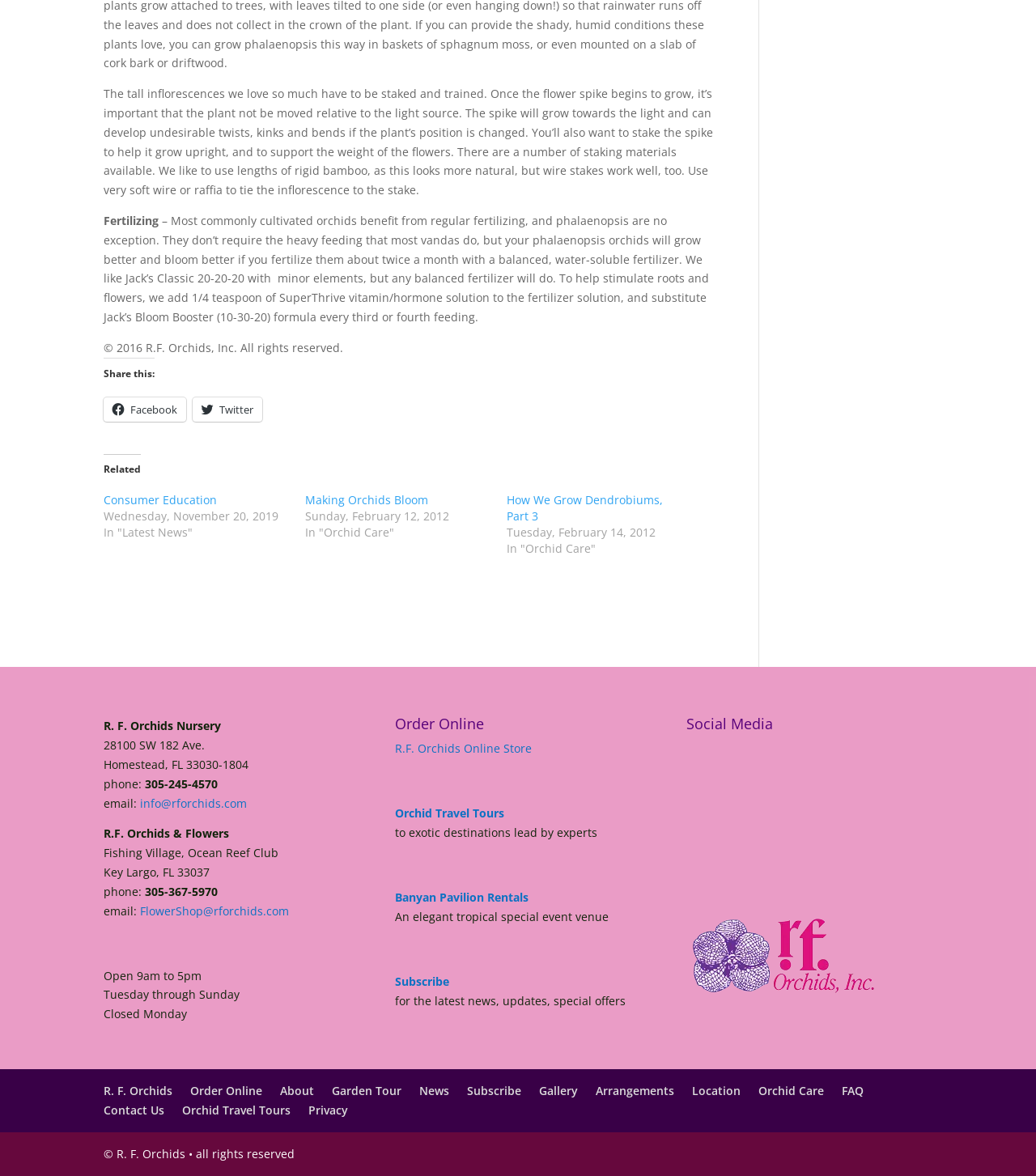What is the phone number of the nursery in Homestead, FL? Refer to the image and provide a one-word or short phrase answer.

305-245-4570